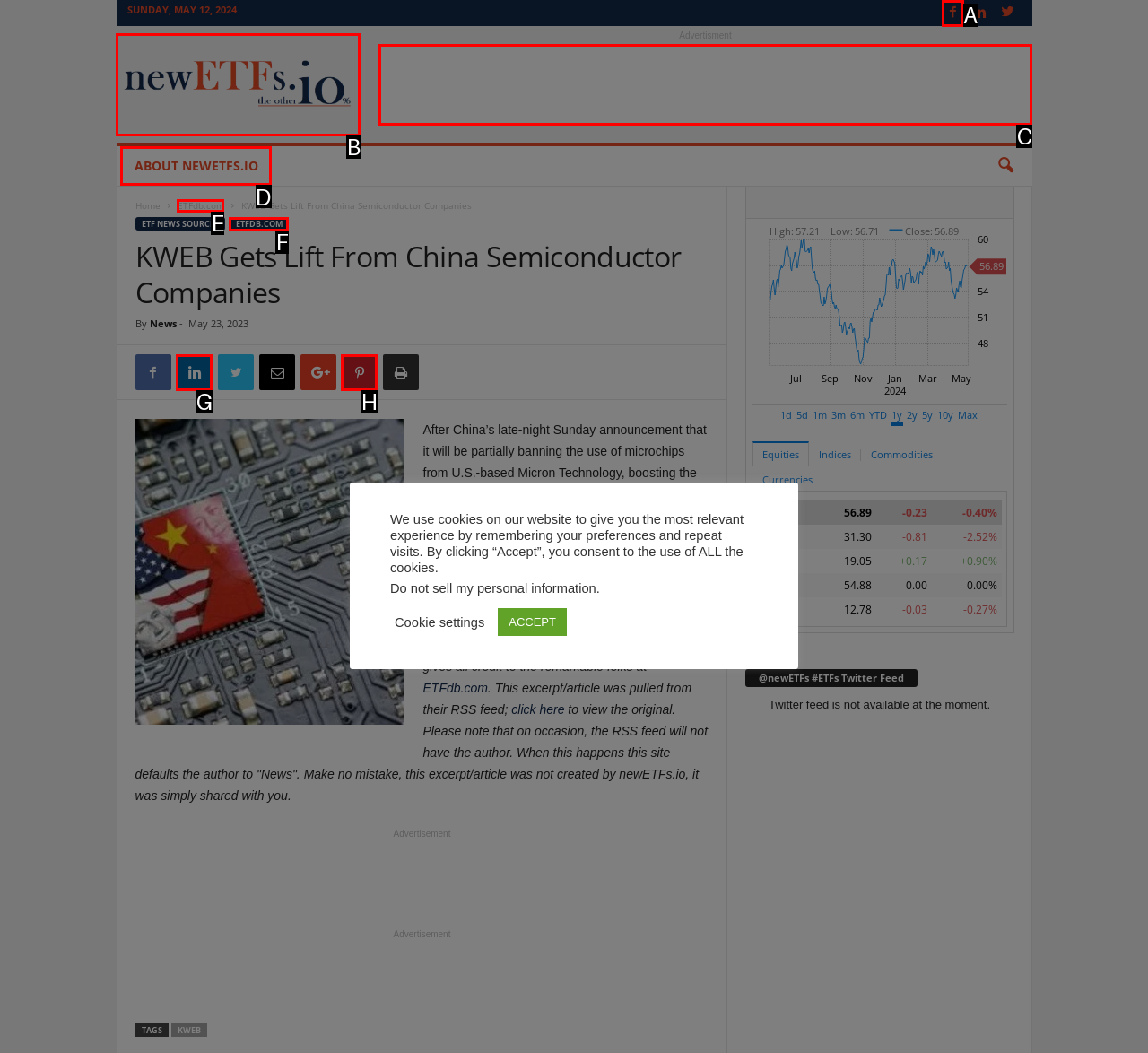Tell me the letter of the UI element I should click to accomplish the task: Click the 'ABOUT NEWETFS.IO' link based on the choices provided in the screenshot.

D